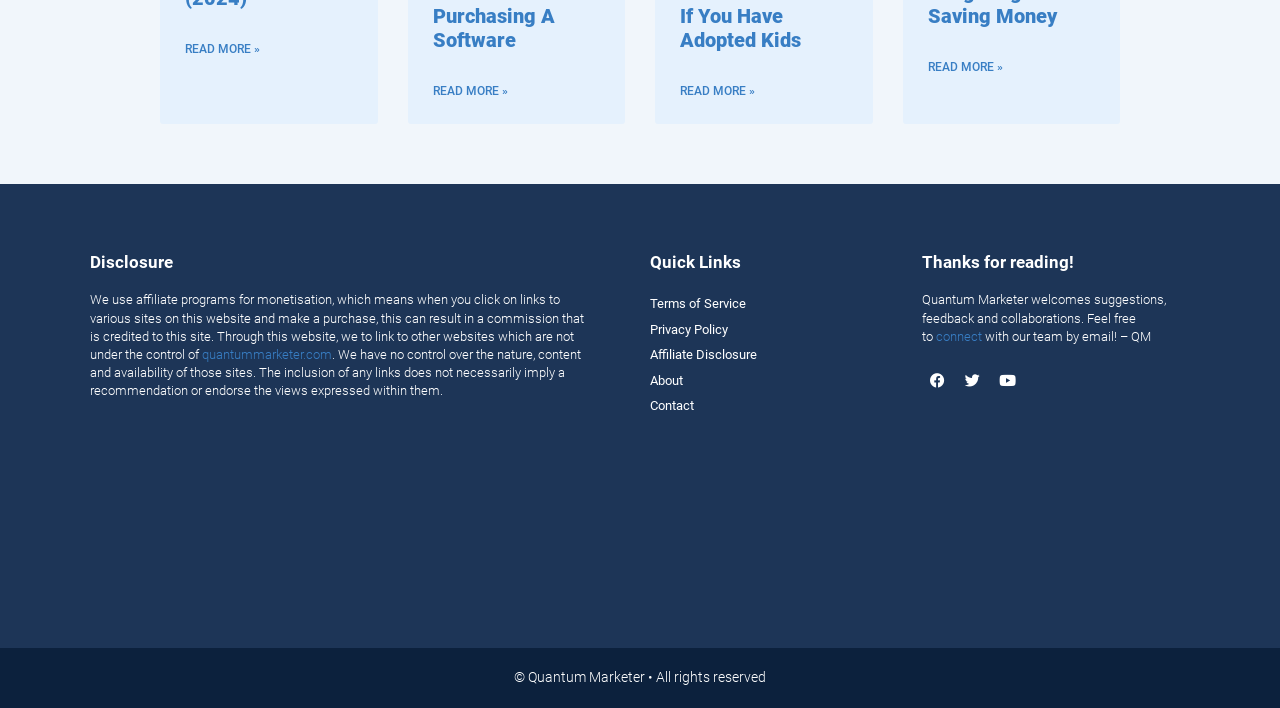Provide the bounding box coordinates of the section that needs to be clicked to accomplish the following instruction: "View Affiliate Disclosure."

[0.508, 0.484, 0.705, 0.52]